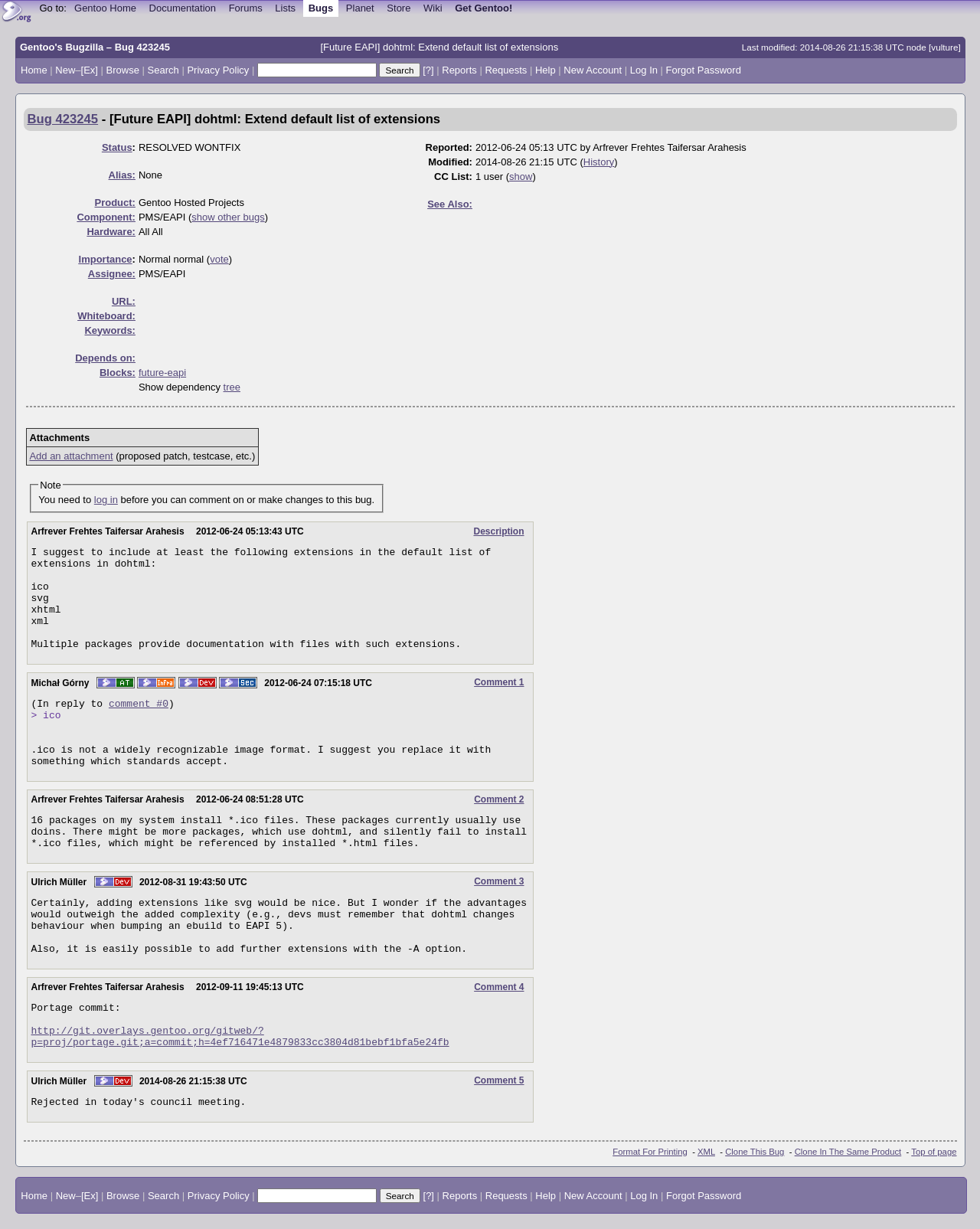Use the information in the screenshot to answer the question comprehensively: What is the product associated with bug 423245?

I found the product associated with bug 423245 by looking at the table with the bug details, where the product is listed as 'Gentoo Hosted Projects'.